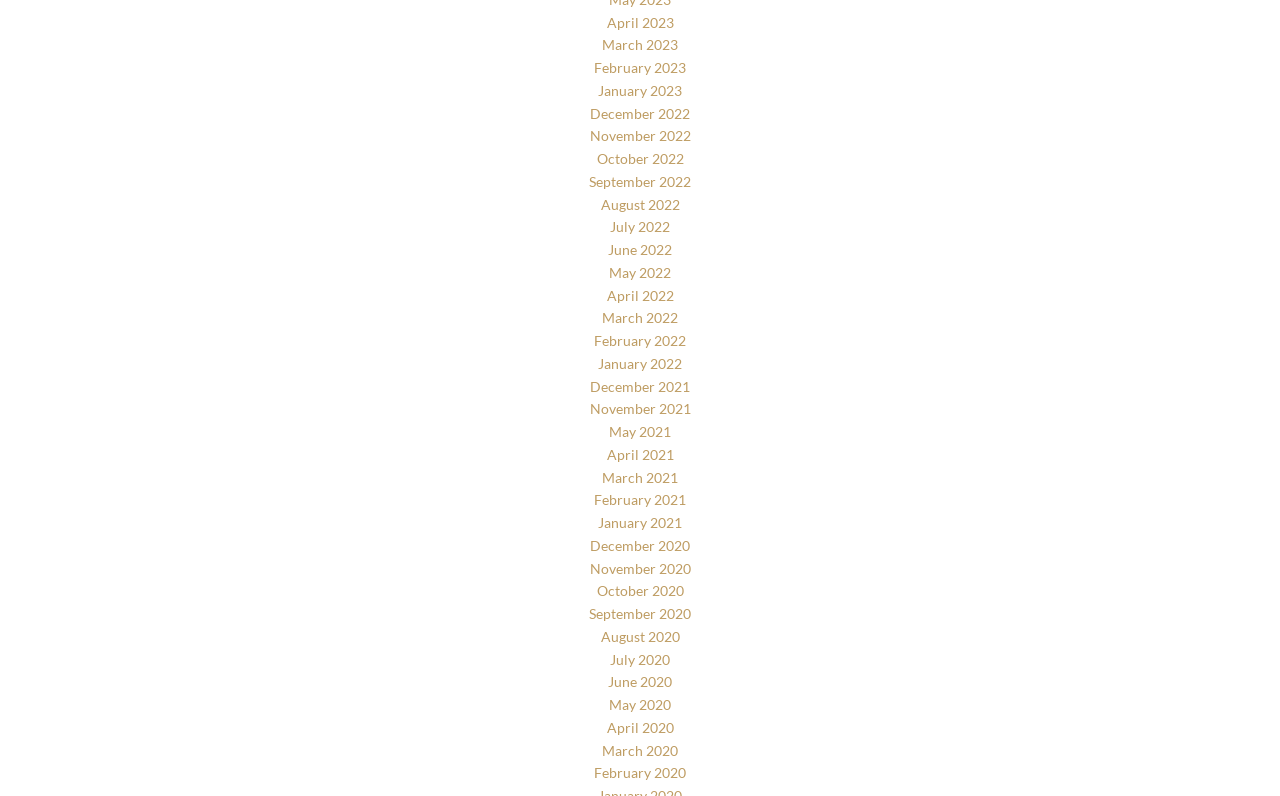Carefully examine the image and provide an in-depth answer to the question: What is the most recent month listed?

By examining the list of links, I can see that the most recent month listed is 'April 2023', which is located at the top of the list.